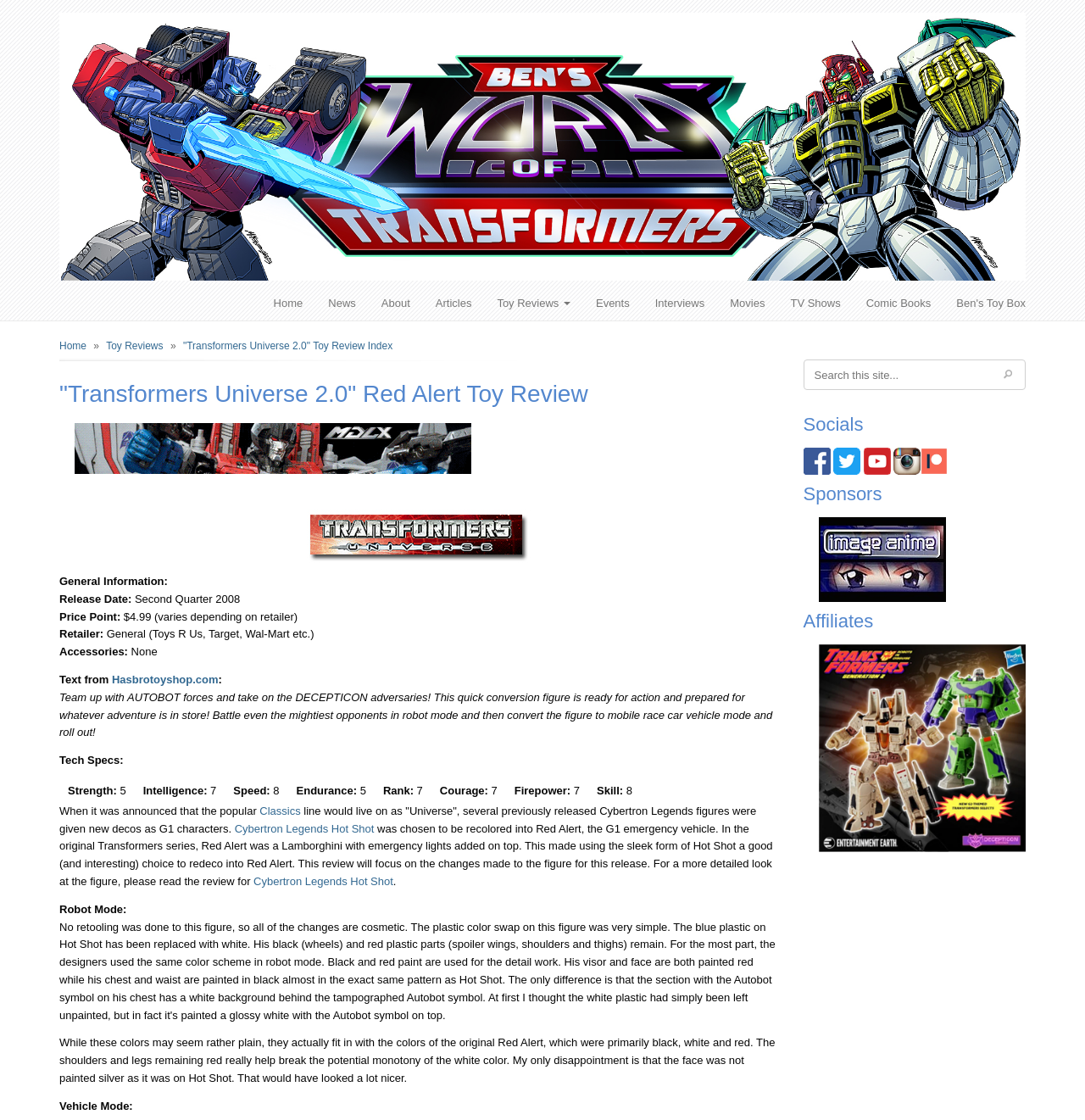What is the name of the toy being reviewed?
Provide an in-depth answer to the question, covering all aspects.

The webpage is a review of a toy, and the title of the review is '“Transformers Universe 2.0” Red Alert Toy Review', which indicates that the toy being reviewed is named Red Alert.